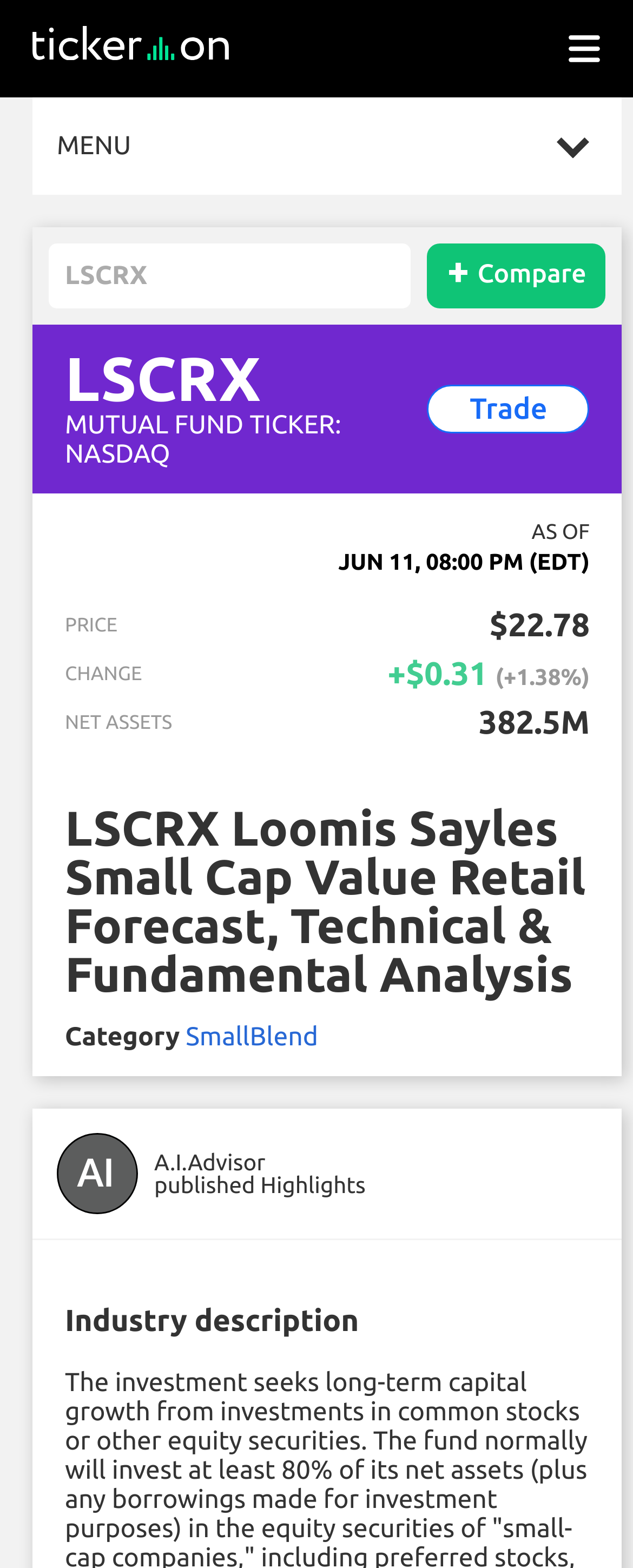Answer the question below in one word or phrase:
What is the net asset value of LSCRX?

382.5M